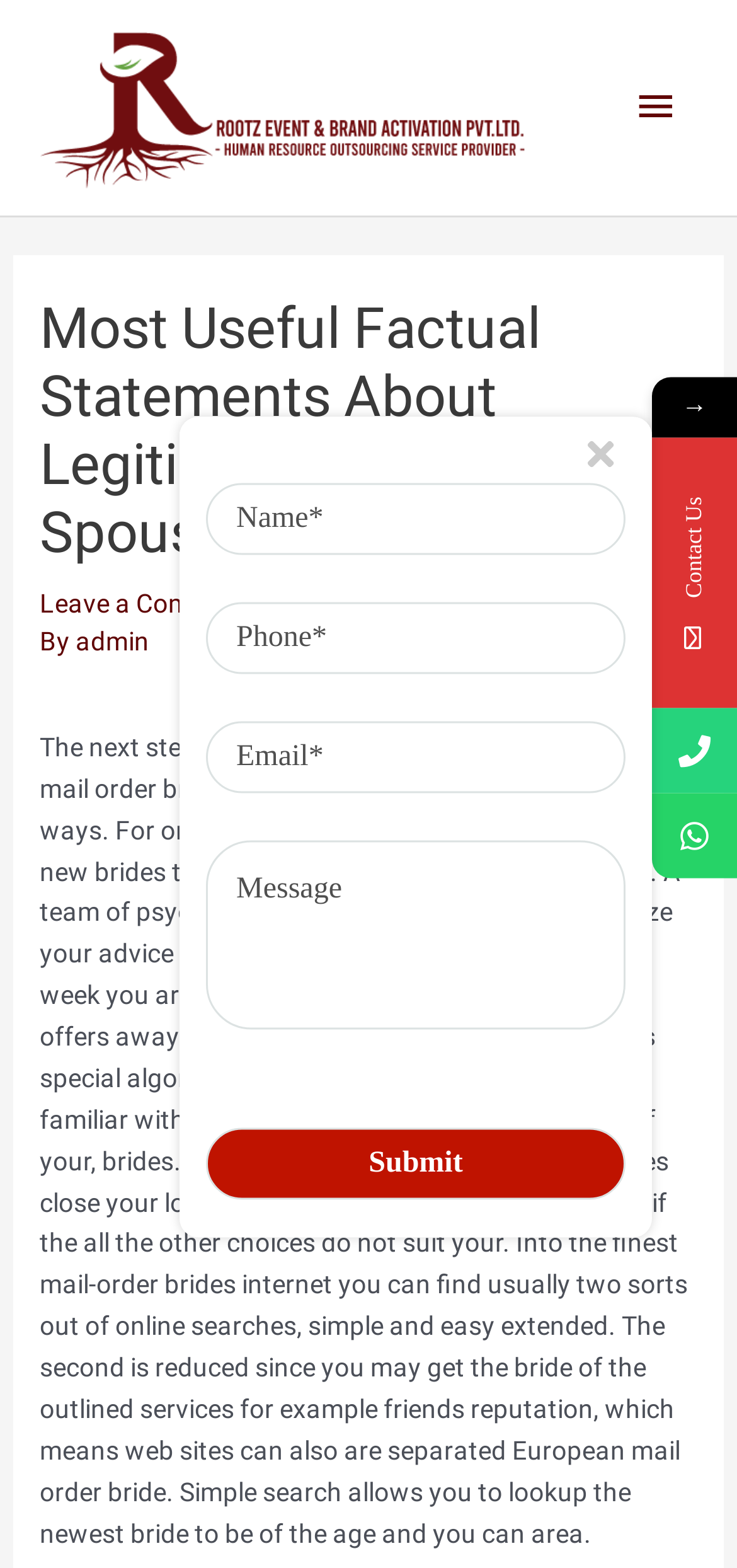Create a full and detailed caption for the entire webpage.

This webpage appears to be a blog post or article about legitimate mail-order spouses. At the top, there is a logo and a link to "Rootz Event and Activation Pvt. Ltd." accompanied by an image. Below this, there is a main menu button that expands to reveal a header section.

In the header section, there is a heading that reads "Most Useful Factual Statements About Legitimate Mail-Order Spouses." Below this, there are links to "Leave a Comment" and "datingstreet.net dating sites free," separated by a slash. There is also a link to the author, "admin."

The main content of the webpage is a block of text that discusses how to find free mail-order brides on websites. The text explains that these websites use algorithms and psychologists to analyze user information and provide matches. There are also links to "datingstreet.net" throughout the text.

On the right side of the webpage, there is a section with a heading that appears to be a social media icon. Below this, there are textboxes for "Name," "Phone," "Email," and "Message," along with a "Submit" button. This section is likely a contact form.

At the bottom right of the webpage, there are links to social media platforms, represented by icons.